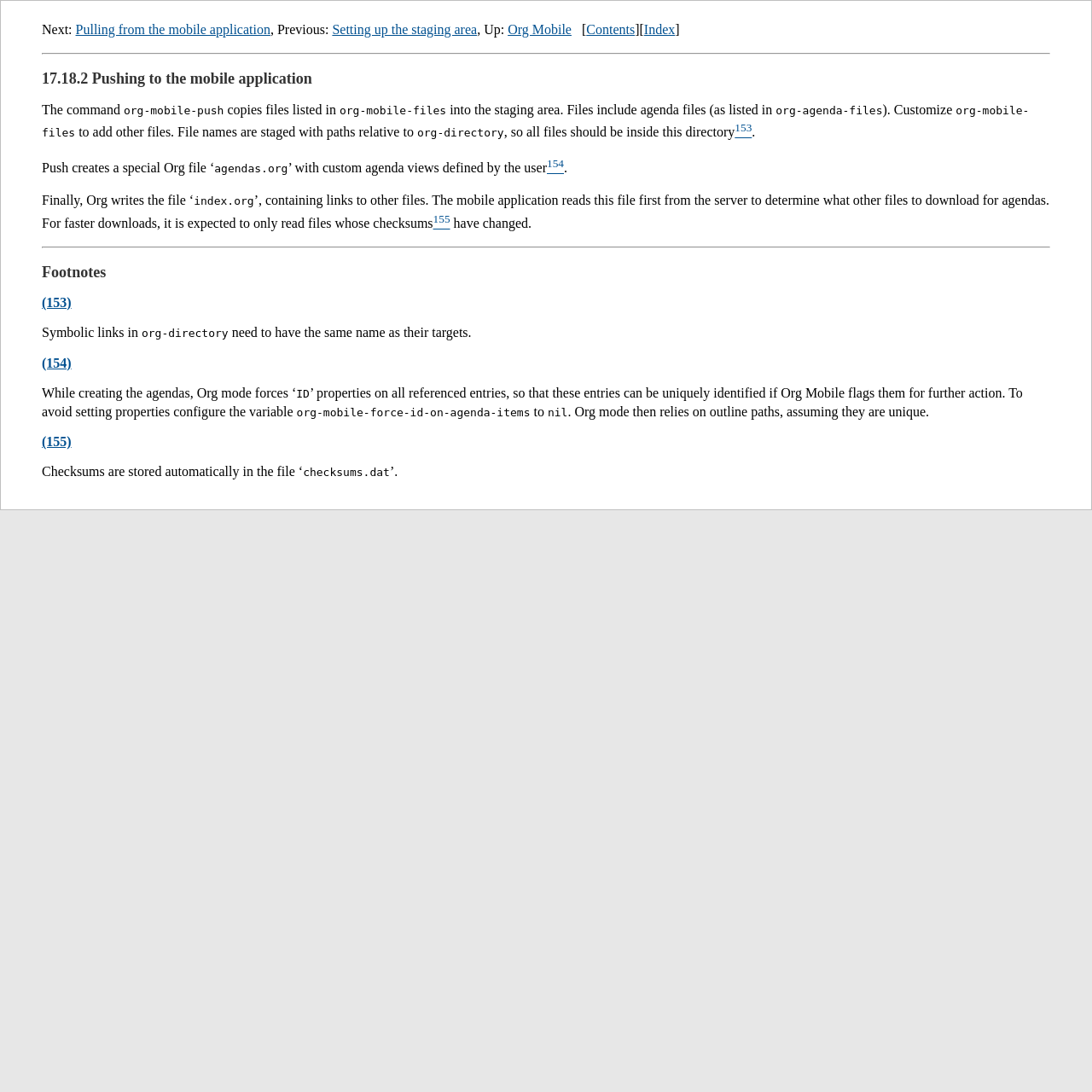Pinpoint the bounding box coordinates for the area that should be clicked to perform the following instruction: "View 'Contents'".

[0.537, 0.02, 0.581, 0.034]